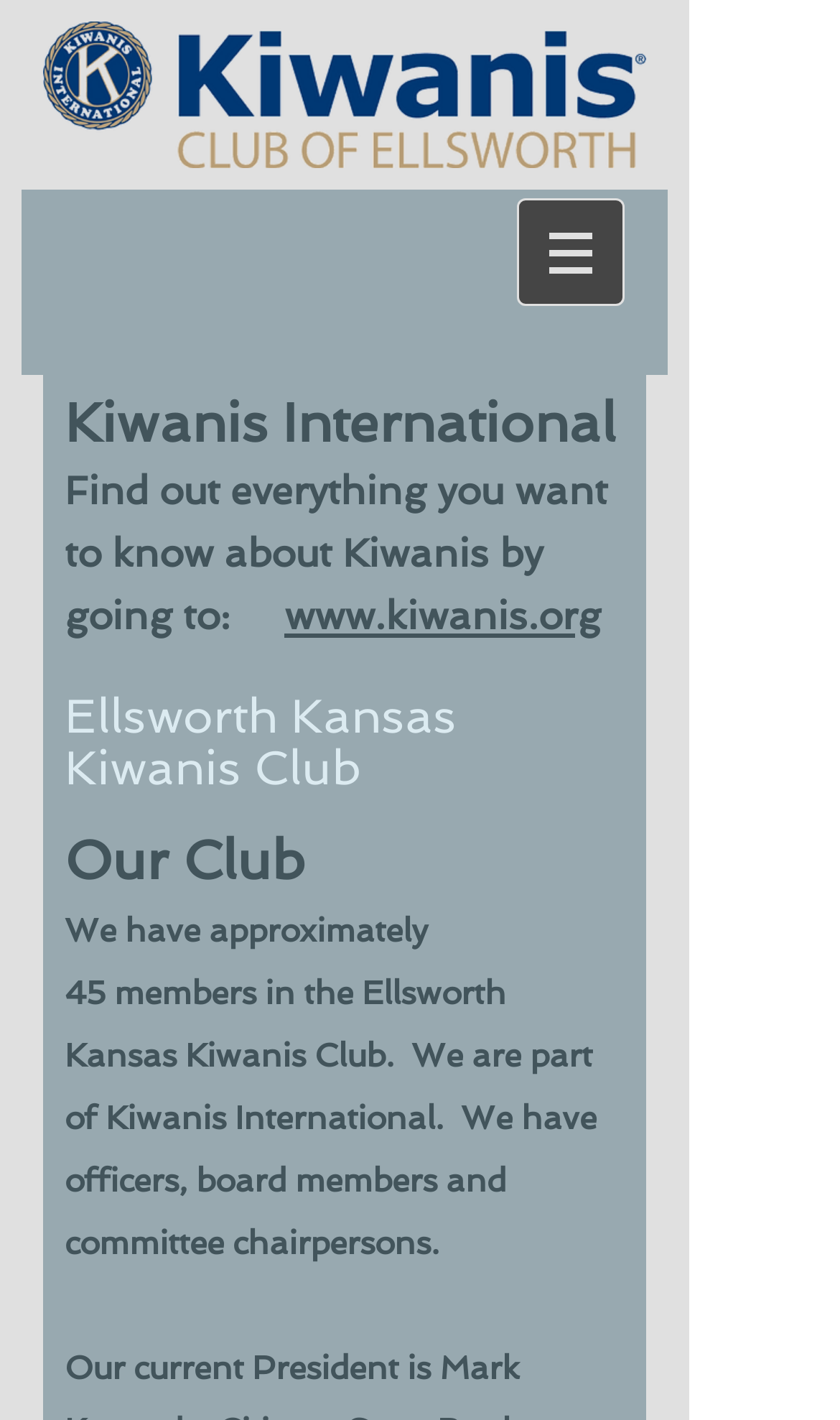Reply to the question below using a single word or brief phrase:
What is the website of Kiwanis International?

www.kiwanis.org